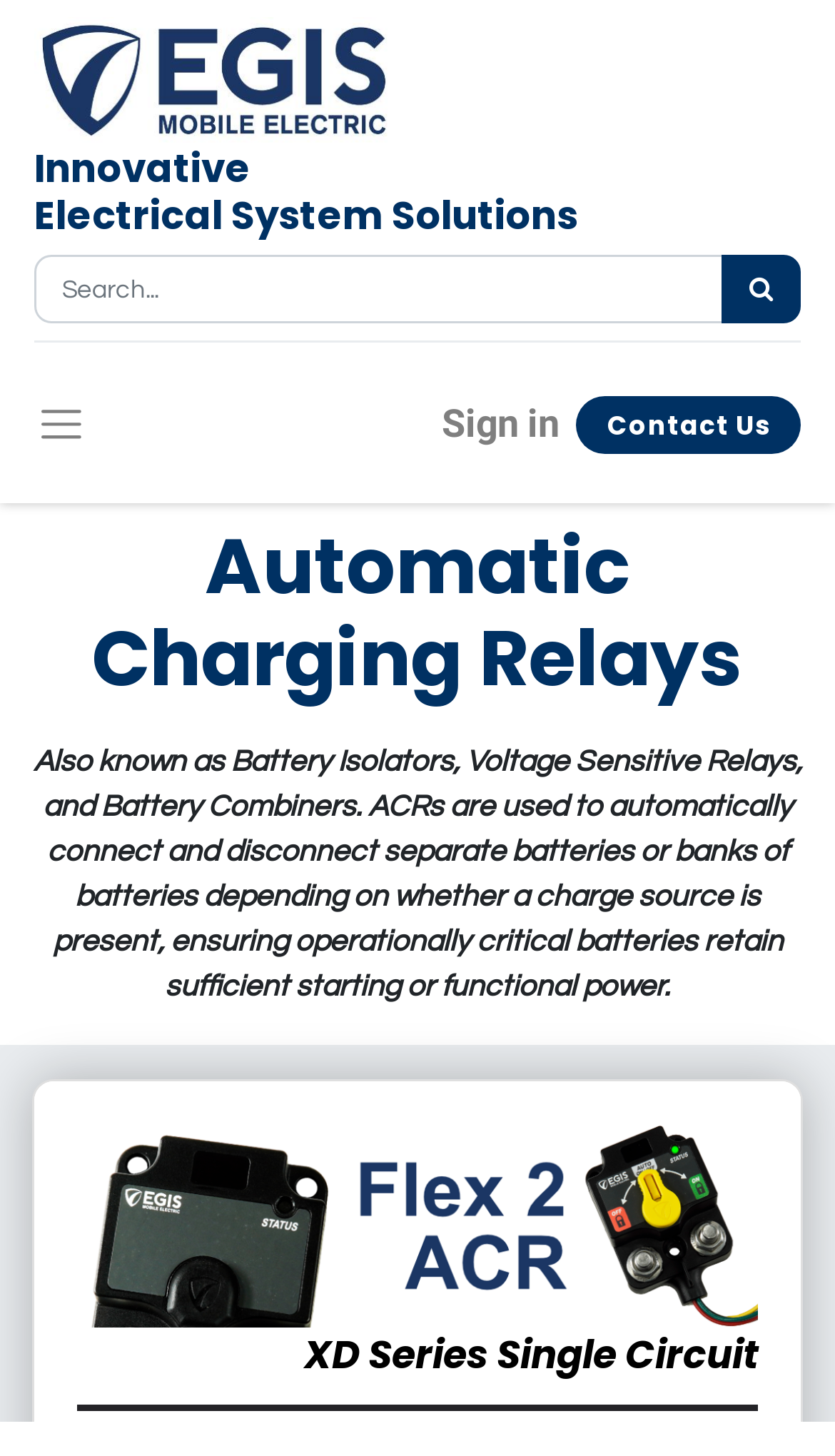Please use the details from the image to answer the following question comprehensively:
What is the name of the ACR series?

The webpage has a heading 'XD Series Single Circuit' which suggests that XD Series is a type of ACR series.